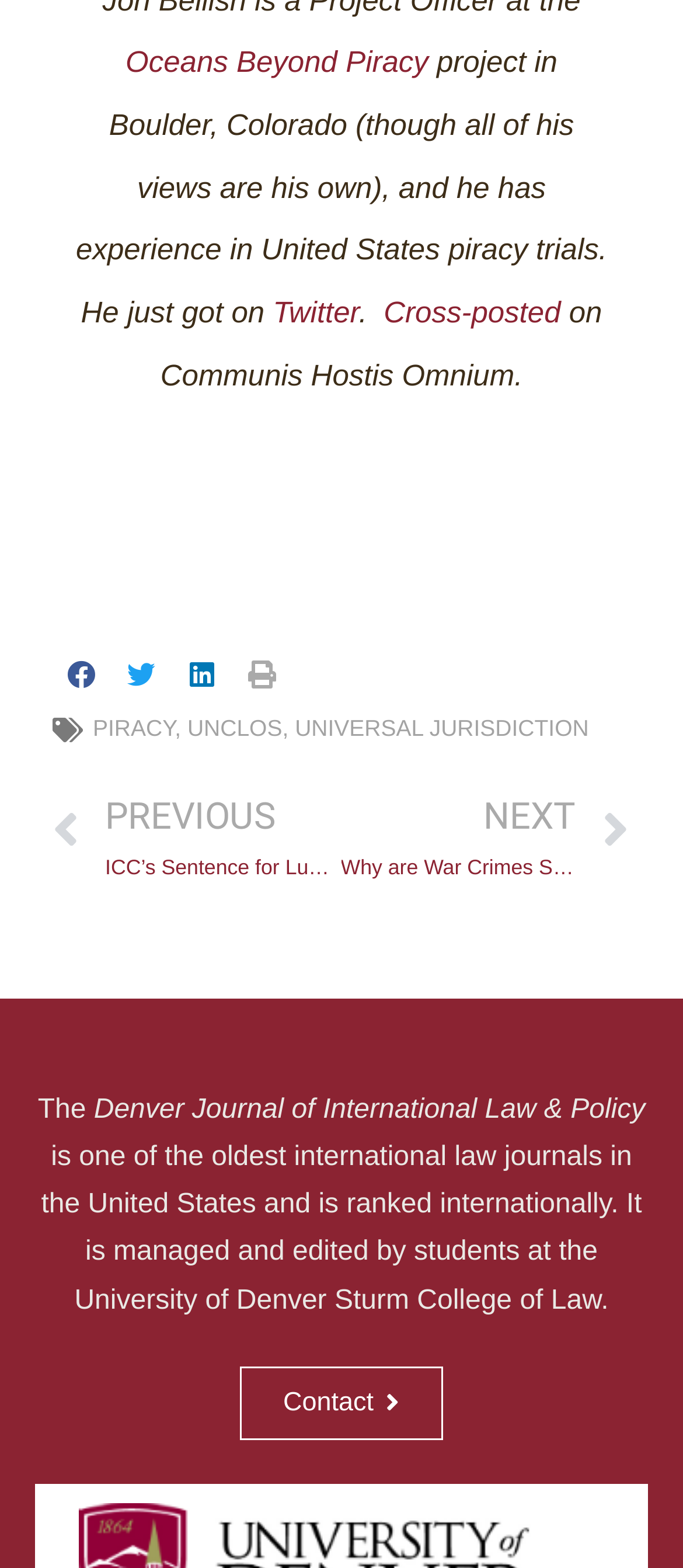Determine the bounding box coordinates of the clickable region to follow the instruction: "Visit Oceans Beyond Piracy".

[0.184, 0.03, 0.627, 0.051]